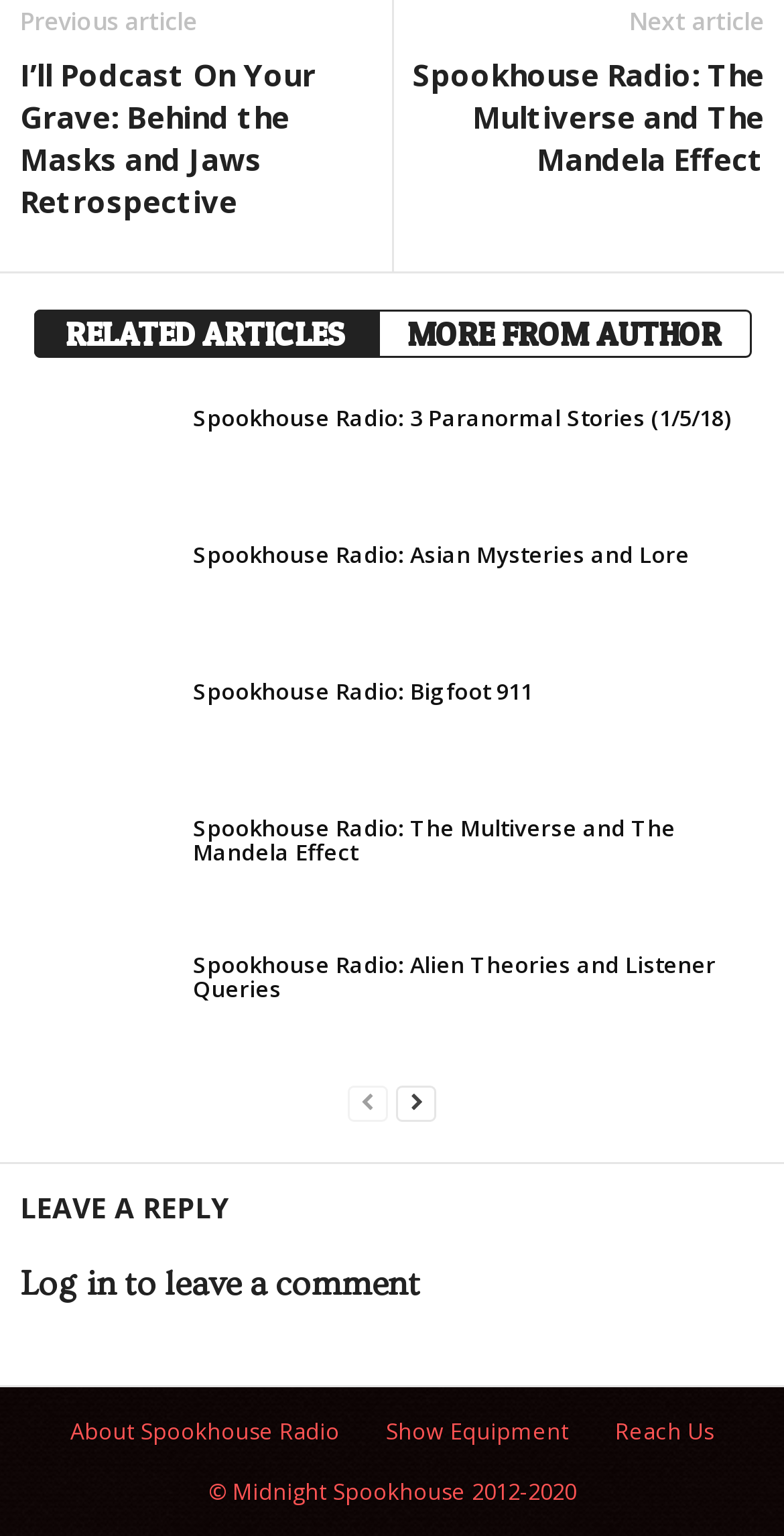Specify the bounding box coordinates of the region I need to click to perform the following instruction: "Go to previous article". The coordinates must be four float numbers in the range of 0 to 1, i.e., [left, top, right, bottom].

[0.026, 0.003, 0.251, 0.025]